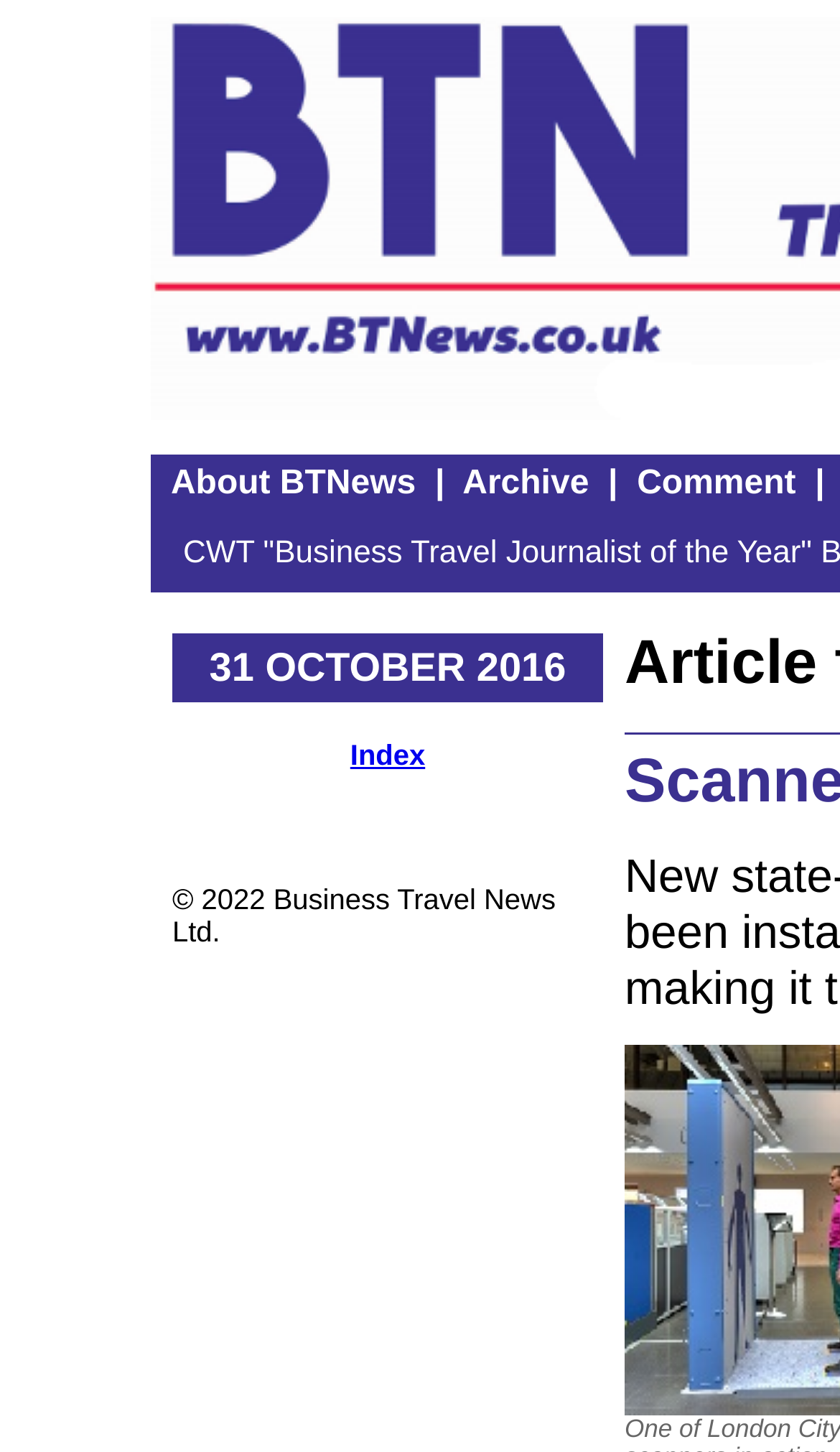What is the date mentioned on the webpage?
Using the image as a reference, give a one-word or short phrase answer.

31 OCTOBER 2016